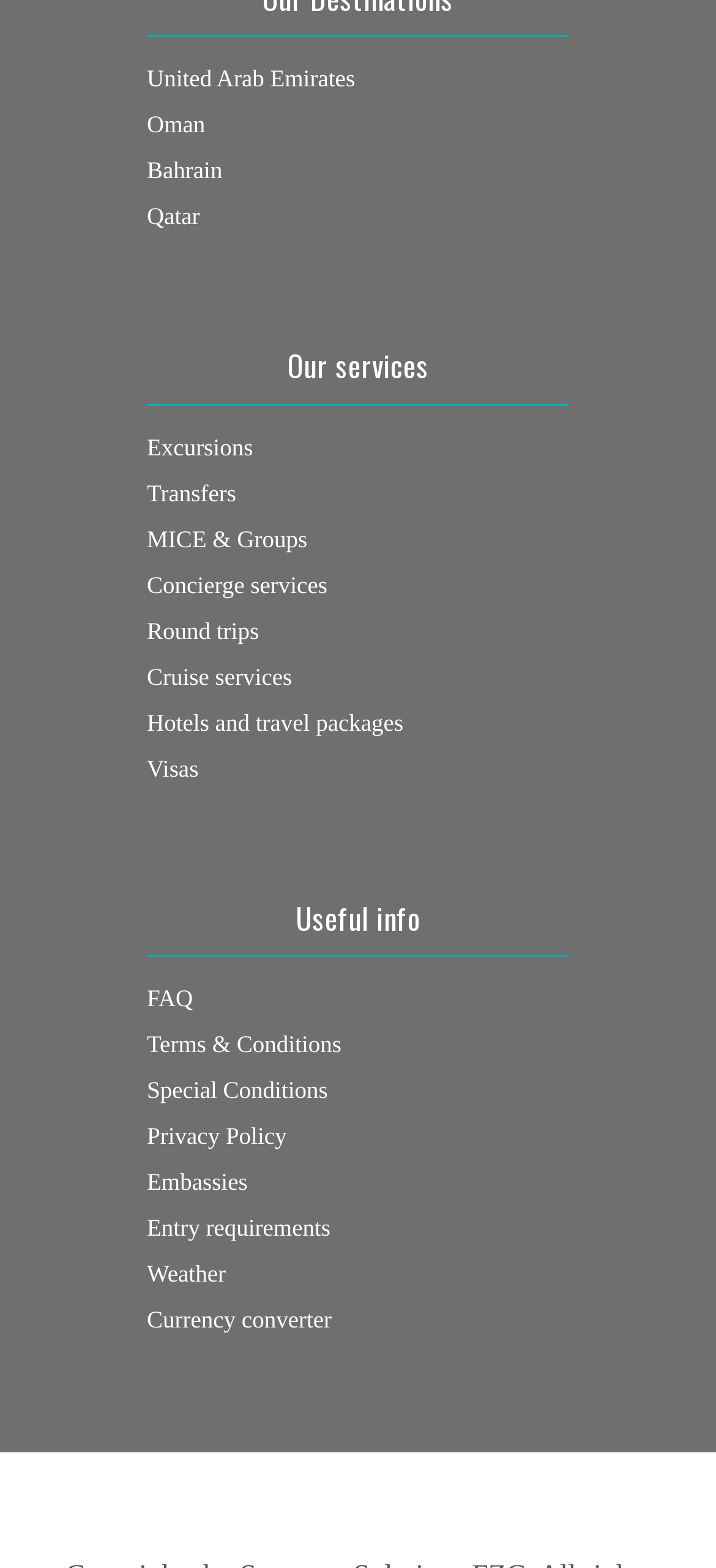Identify the bounding box coordinates of the element that should be clicked to fulfill this task: "Learn about entry requirements". The coordinates should be provided as four float numbers between 0 and 1, i.e., [left, top, right, bottom].

[0.205, 0.774, 0.462, 0.791]